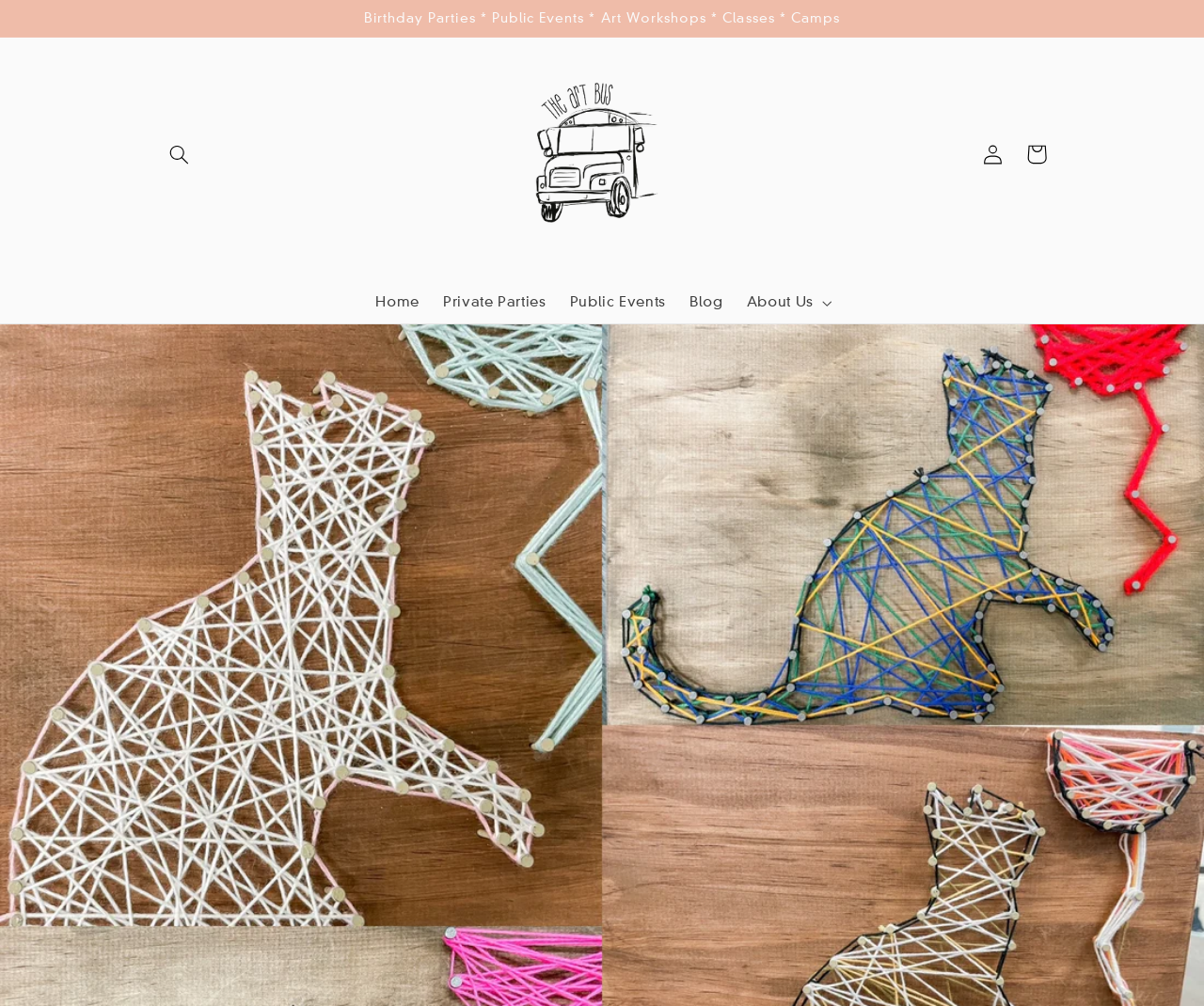Please identify the bounding box coordinates of the clickable area that will fulfill the following instruction: "Visit the home page". The coordinates should be in the format of four float numbers between 0 and 1, i.e., [left, top, right, bottom].

[0.302, 0.28, 0.358, 0.321]